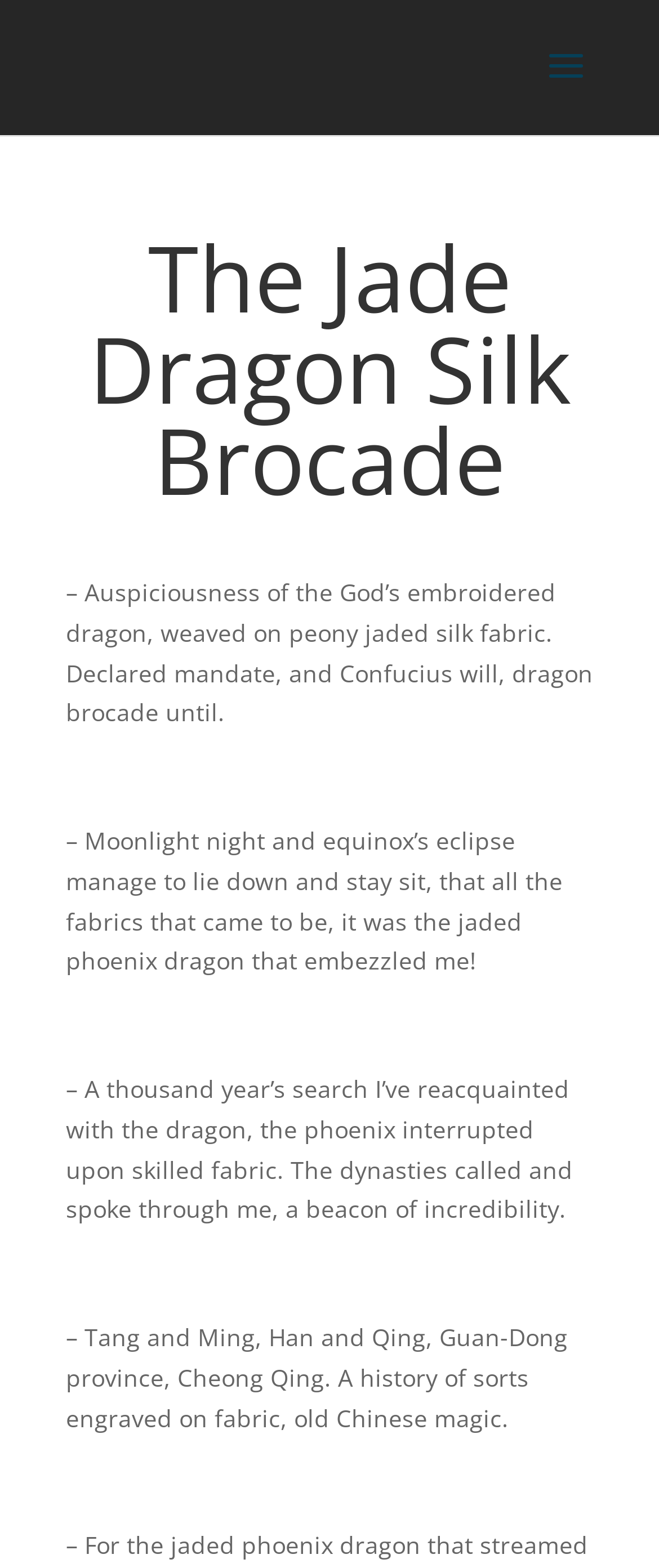What is the main theme of this webpage?
Please provide a comprehensive answer based on the details in the screenshot.

Based on the webpage content, it appears to be describing a type of silk brocade, specifically 'The Jade Dragon Silk Brocade'. The text describes the auspiciousness and history of this type of fabric, indicating that the main theme of the webpage is to showcase this product.